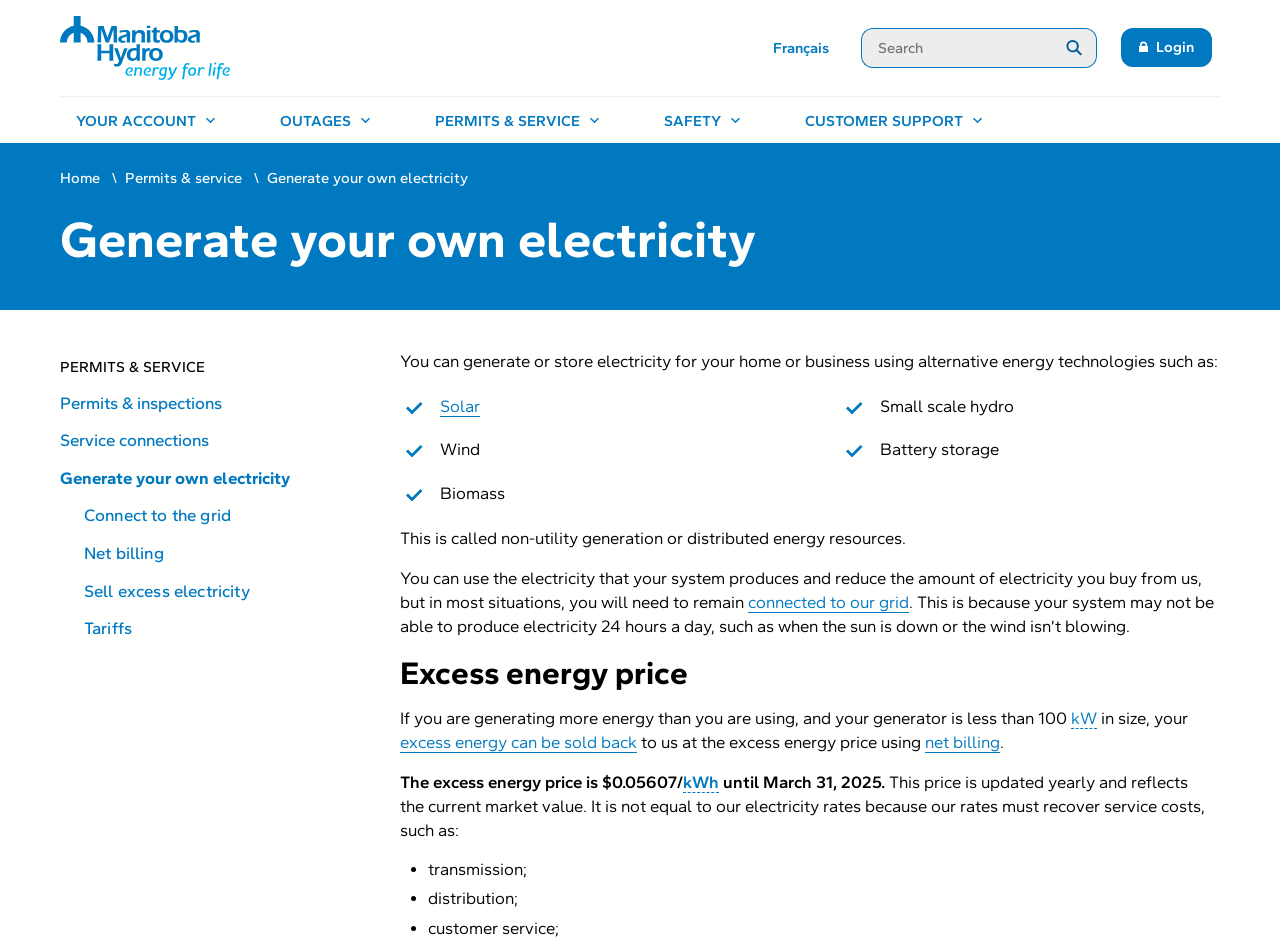Please specify the bounding box coordinates of the area that should be clicked to accomplish the following instruction: "Connect to the grid". The coordinates should consist of four float numbers between 0 and 1, i.e., [left, top, right, bottom].

[0.066, 0.528, 0.281, 0.568]